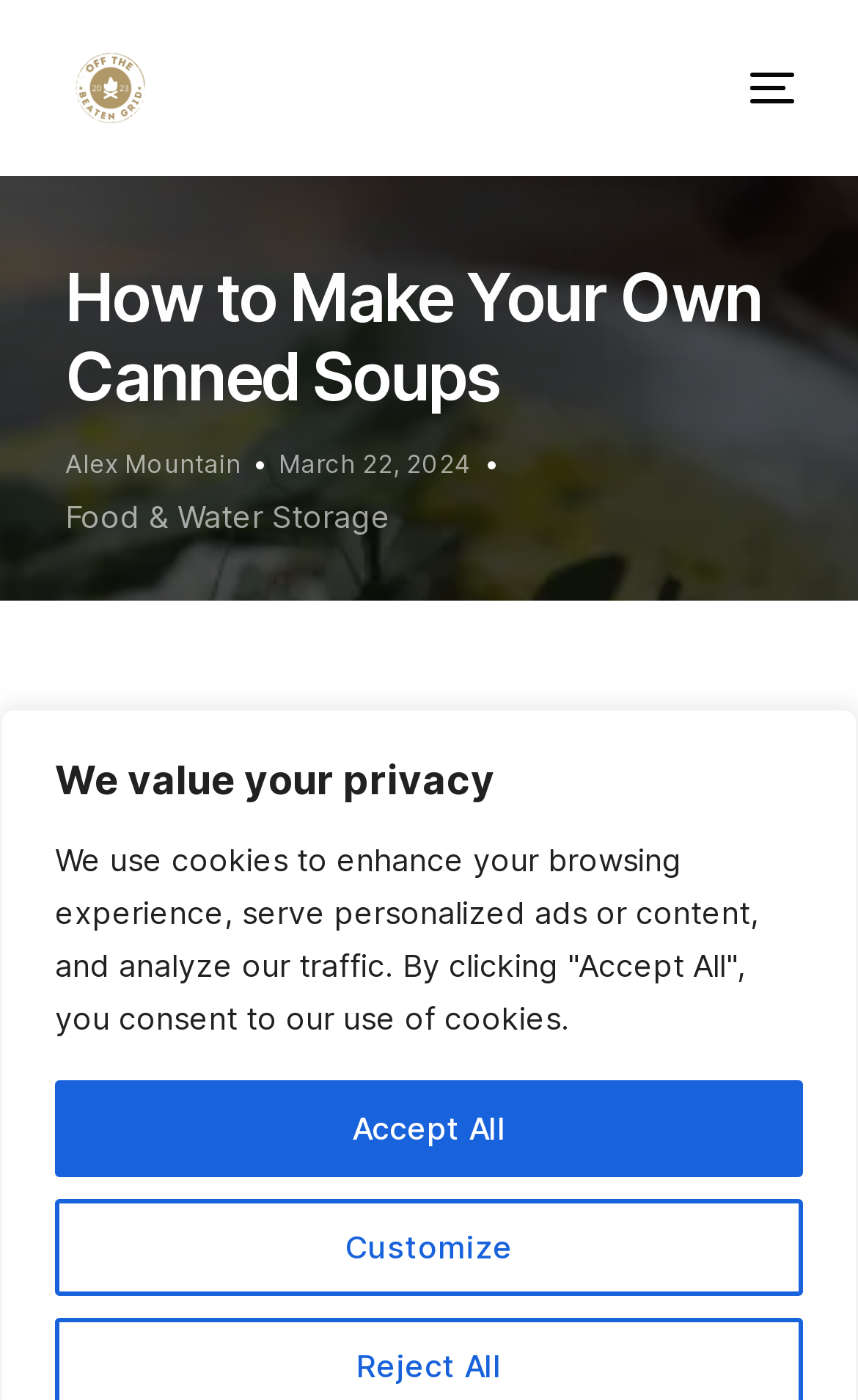What is the date of the article?
Please provide a single word or phrase based on the screenshot.

March 22, 2024